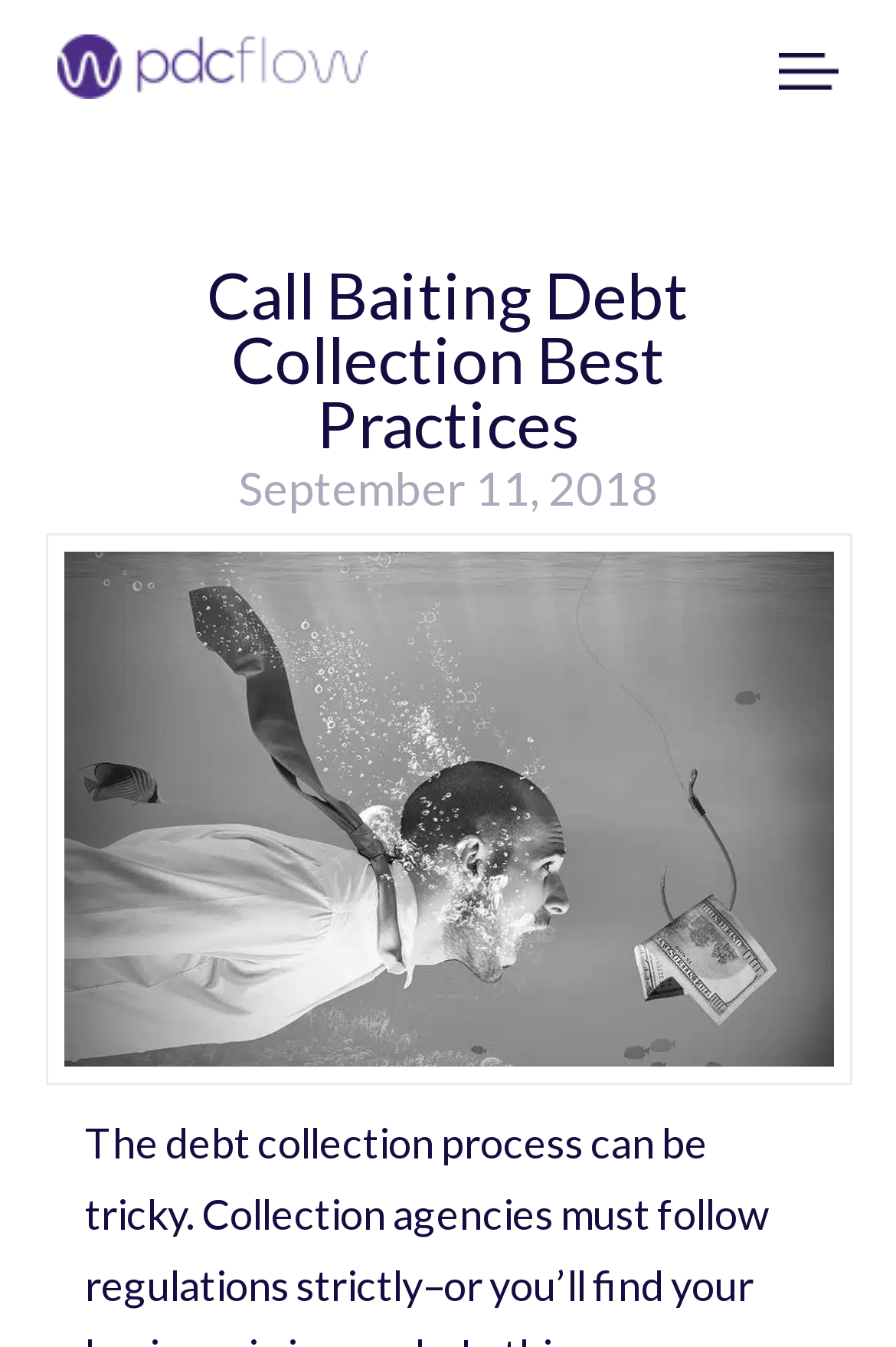What is the topic of the article?
Offer a detailed and exhaustive answer to the question.

I found the topic of the article by looking at the heading element in the header section, which contains the text 'Call Baiting Debt Collection Best Practices'.